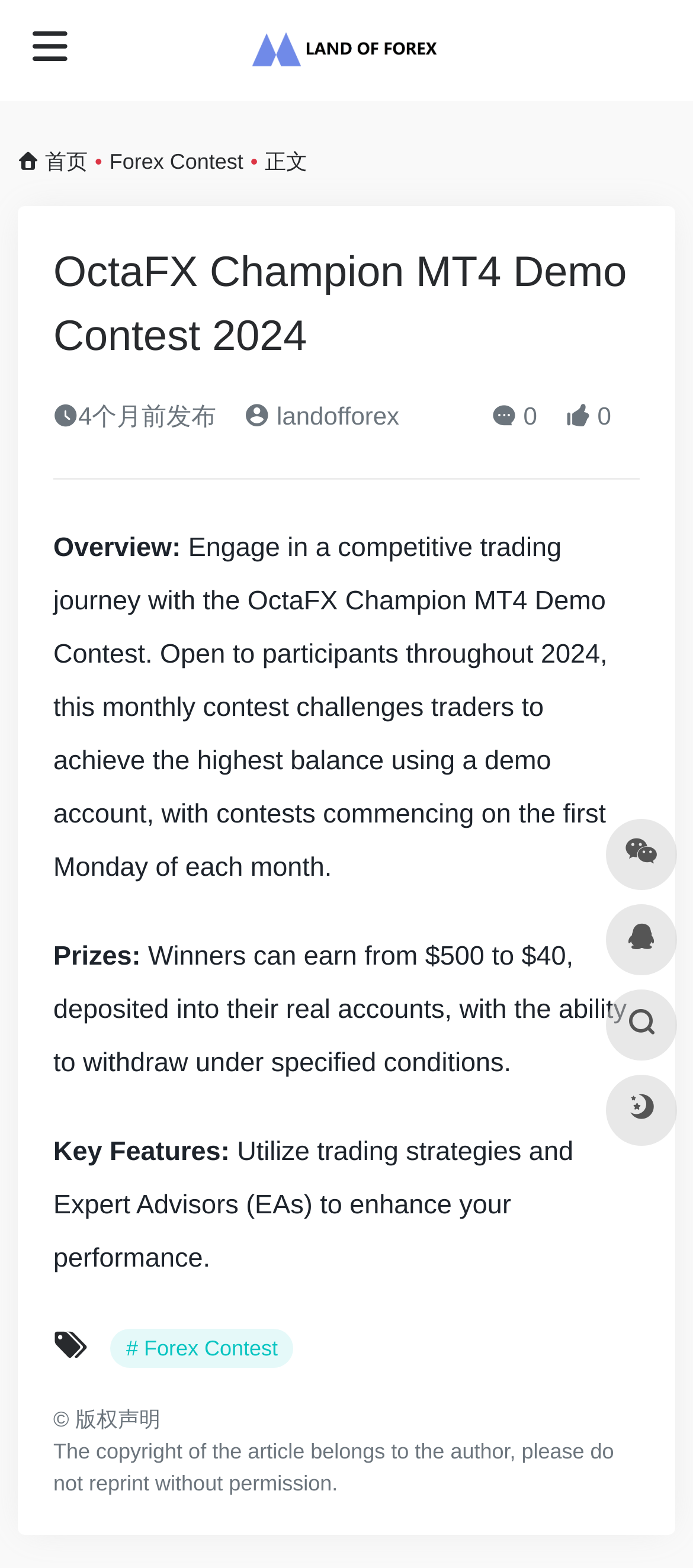What is the range of prizes for the contest winners?
Based on the image, please offer an in-depth response to the question.

I found the answer by reading the static text element that describes the prizes, which states that winners can earn from $500 to $40,000 deposited into their real accounts.